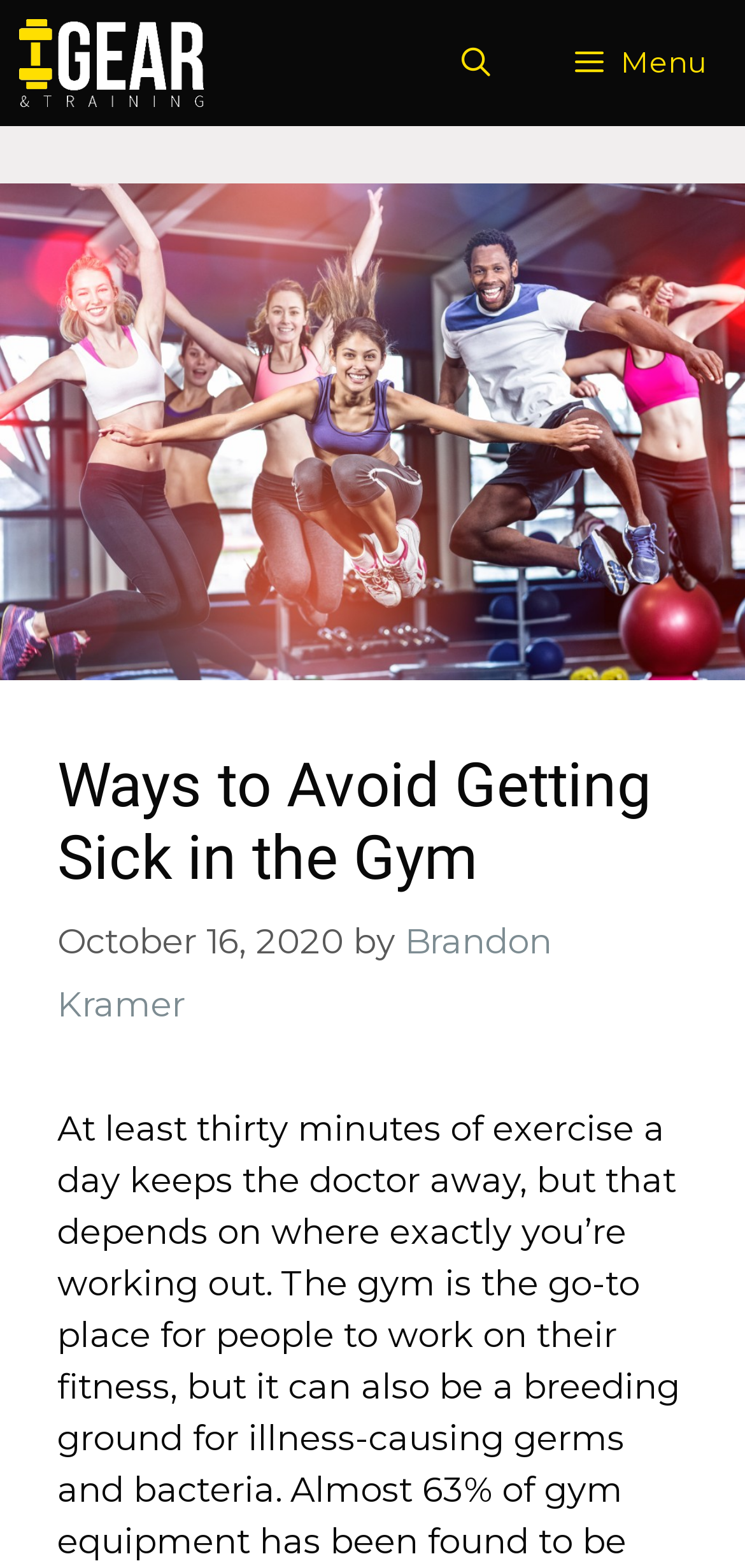Review the image closely and give a comprehensive answer to the question: What is the position of the menu button?

I found the position of the menu button by looking at the bounding box coordinates of the button element. The coordinates [0.715, 0.004, 1.0, 0.077] indicate that the button is located at the top right corner of the webpage.